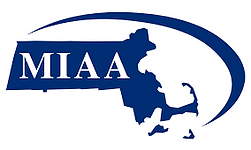What is the color of the logo?
Using the visual information from the image, give a one-word or short-phrase answer.

Blue